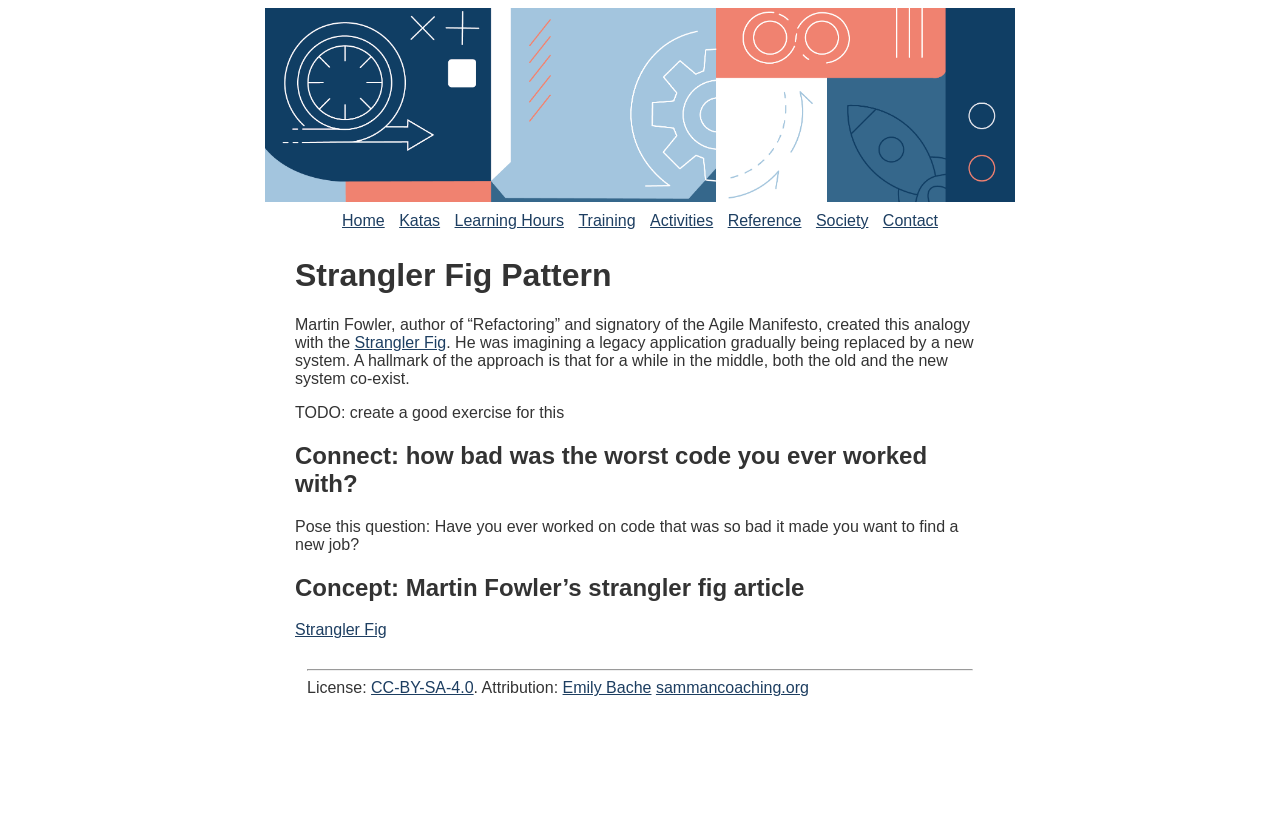What is the purpose of the Strangler Fig pattern?
Observe the image and answer the question with a one-word or short phrase response.

Replacing legacy application